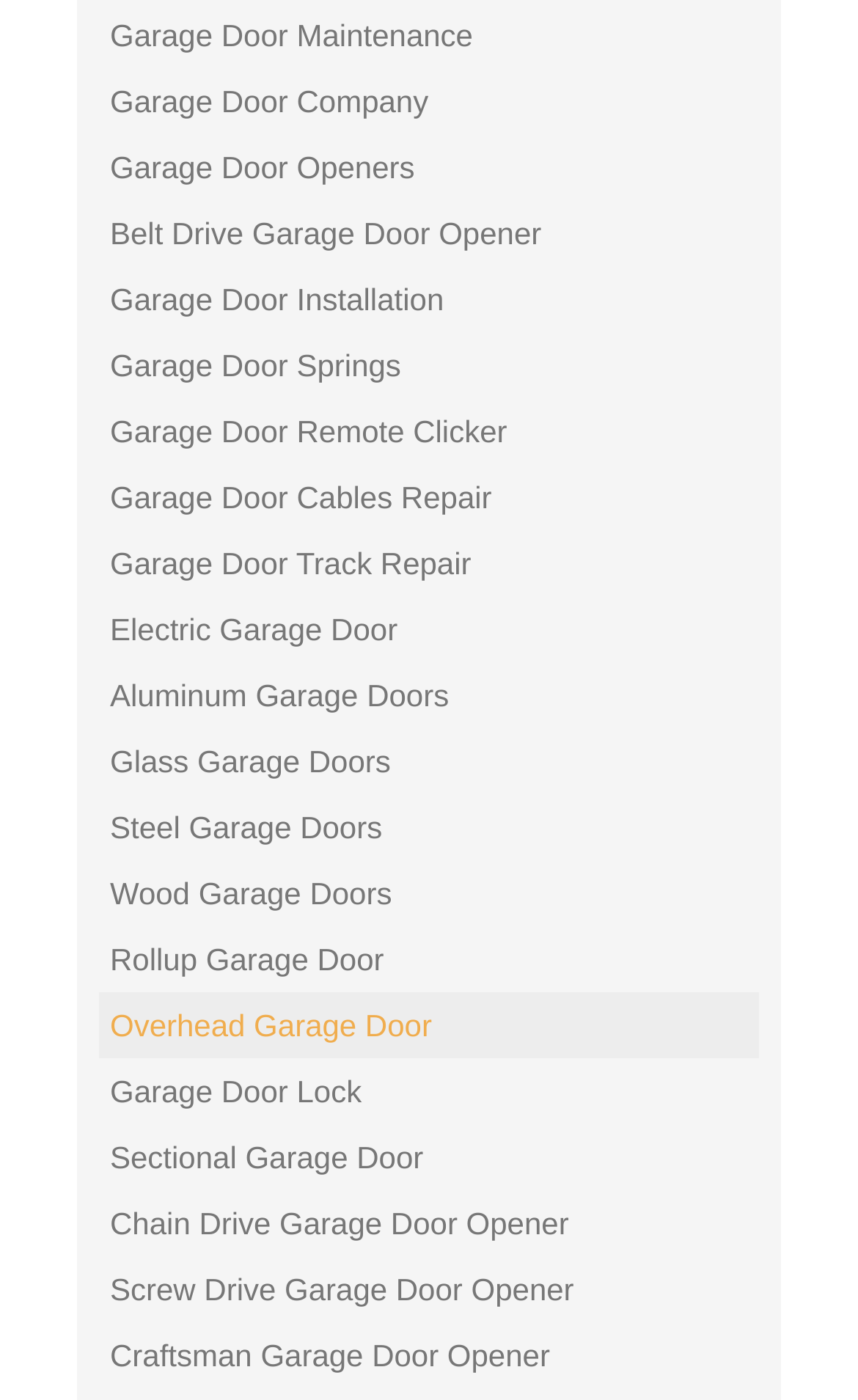Please specify the bounding box coordinates of the area that should be clicked to accomplish the following instruction: "View recent posts". The coordinates should consist of four float numbers between 0 and 1, i.e., [left, top, right, bottom].

None